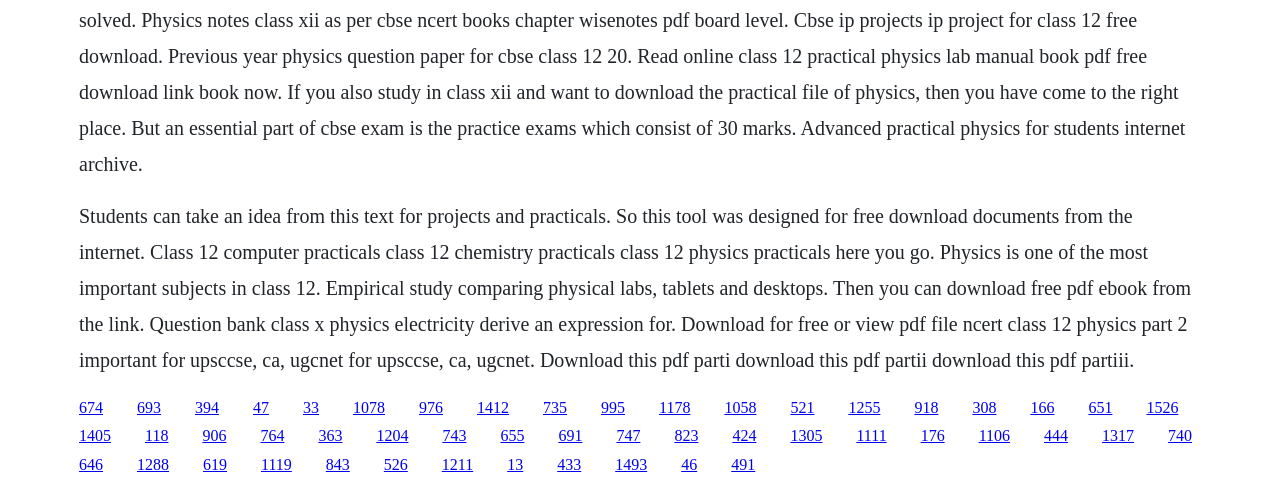Reply to the question with a single word or phrase:
What can be downloaded from the link?

Free PDF ebook